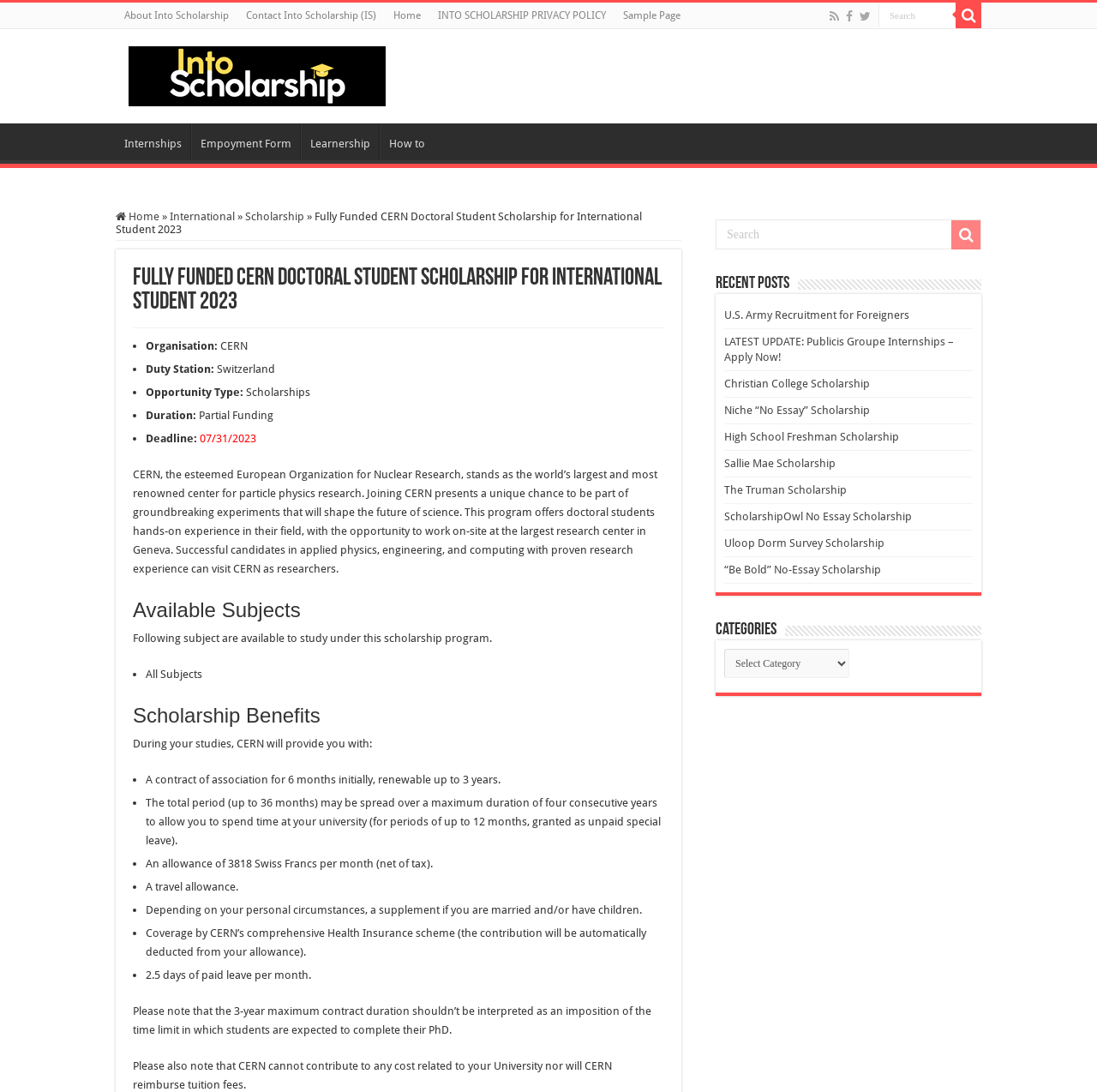What is the purpose of CERN?
Refer to the image and give a detailed response to the question.

The answer can be found in the section where it is mentioned 'CERN, the esteemed European Organization for Nuclear Research, stands as the world’s largest and most renowned center for particle physics research'.